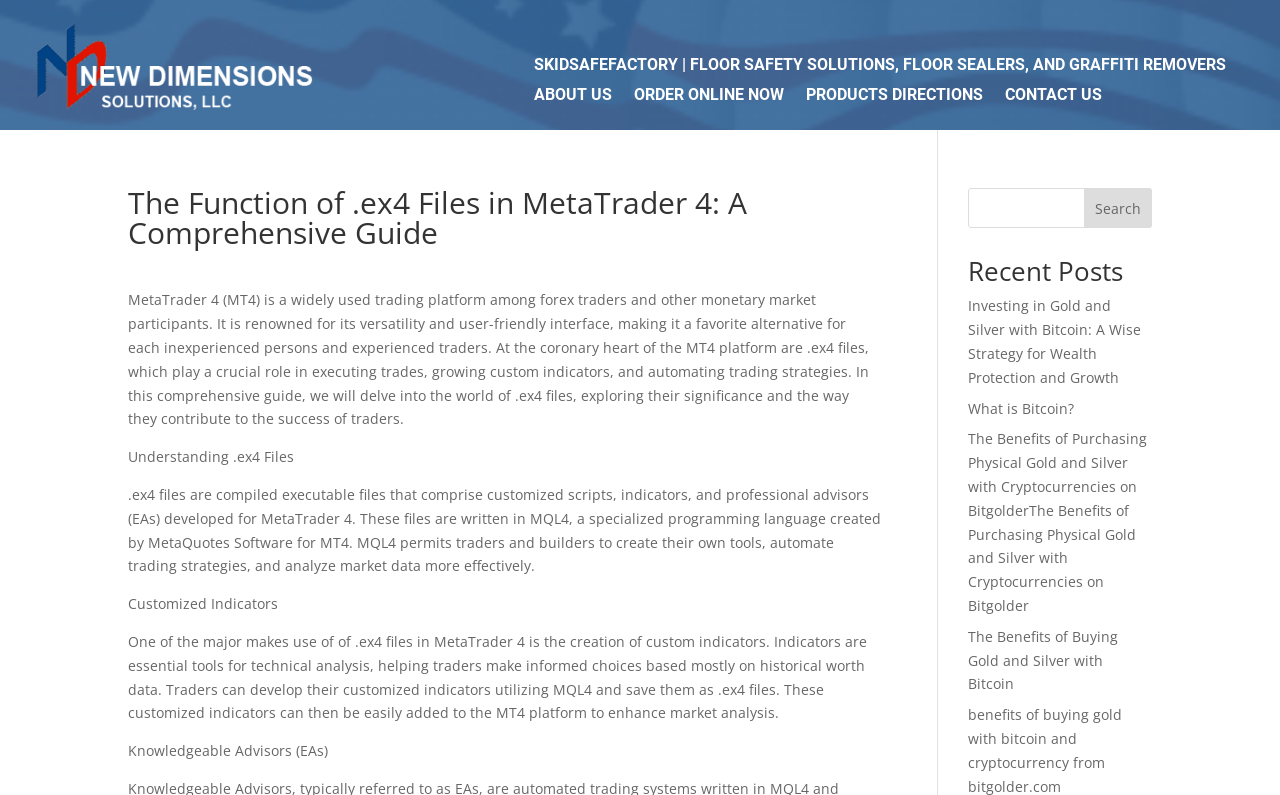Could you locate the bounding box coordinates for the section that should be clicked to accomplish this task: "Click the 'ABOUT US' link".

[0.417, 0.111, 0.478, 0.138]